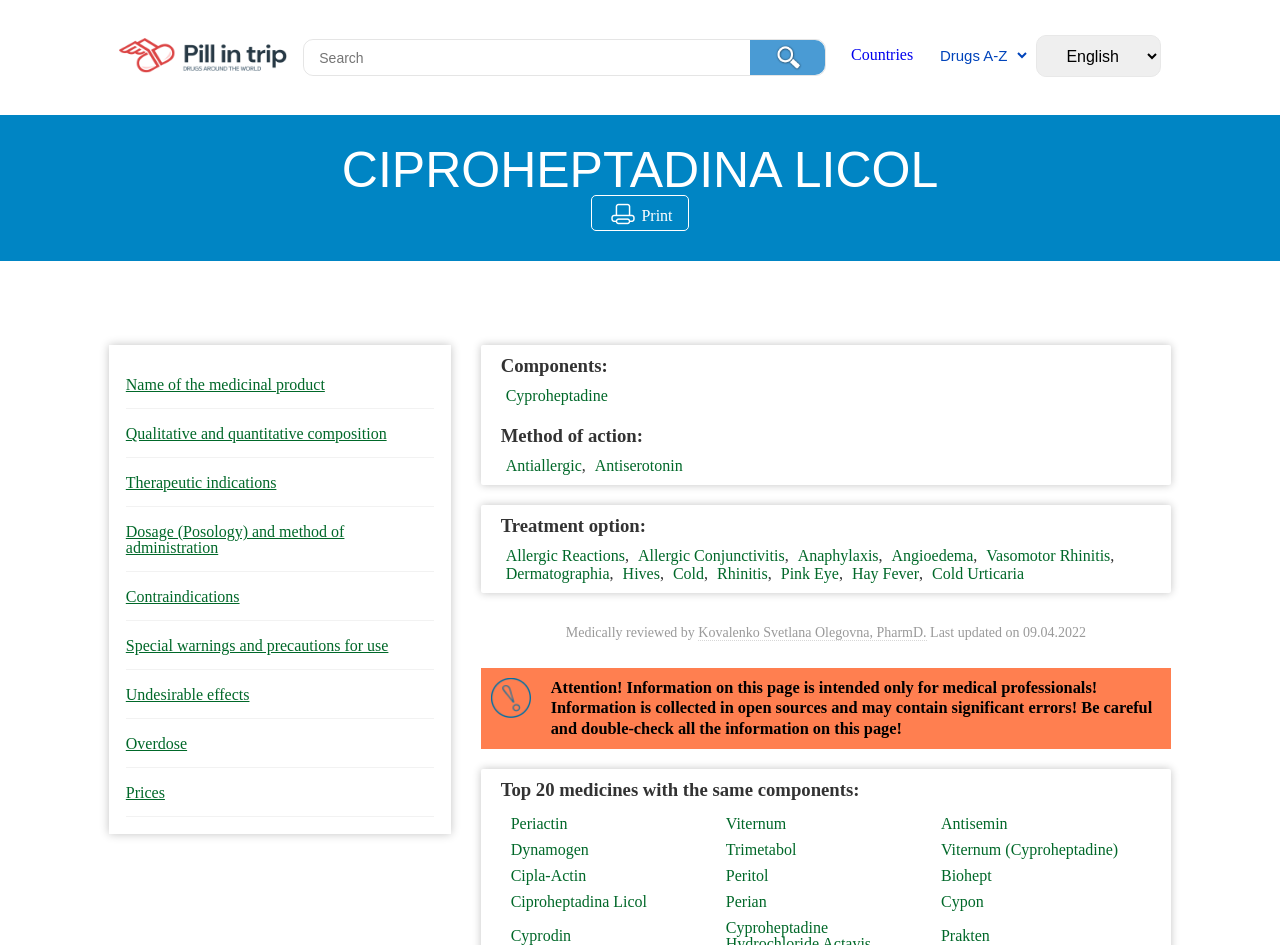Construct a comprehensive caption that outlines the webpage's structure and content.

This webpage provides medical information about Ciproheptadina Licol, a medicinal product. At the top of the page, there is a search box and a link to the website's homepage, Pillintrip.com. Below that, there is a heading with the product name, CIPROHEPTADINA LICOL, followed by a link to print the page.

The main content of the page is organized into a table with multiple rows, each containing a link to a specific section of the product's information, such as Name of the medicinal product, Qualitative and quantitative composition, Therapeutic indications, Dosage, Contraindications, and more.

To the right of the table, there are several headings and links related to the product's components, method of action, and treatment options. These links include Antiallergic, Antiserotonin, Allergic Reactions, Anaphylaxis, and others.

At the bottom of the page, there is a section with medically reviewed information, including the reviewer's name and the last updated date. There is also a warning message stating that the information on the page is intended only for medical professionals and may contain errors.

Finally, there is a list of the top 20 medicines with the same components as Ciproheptadina Licol, with links to each of these products.